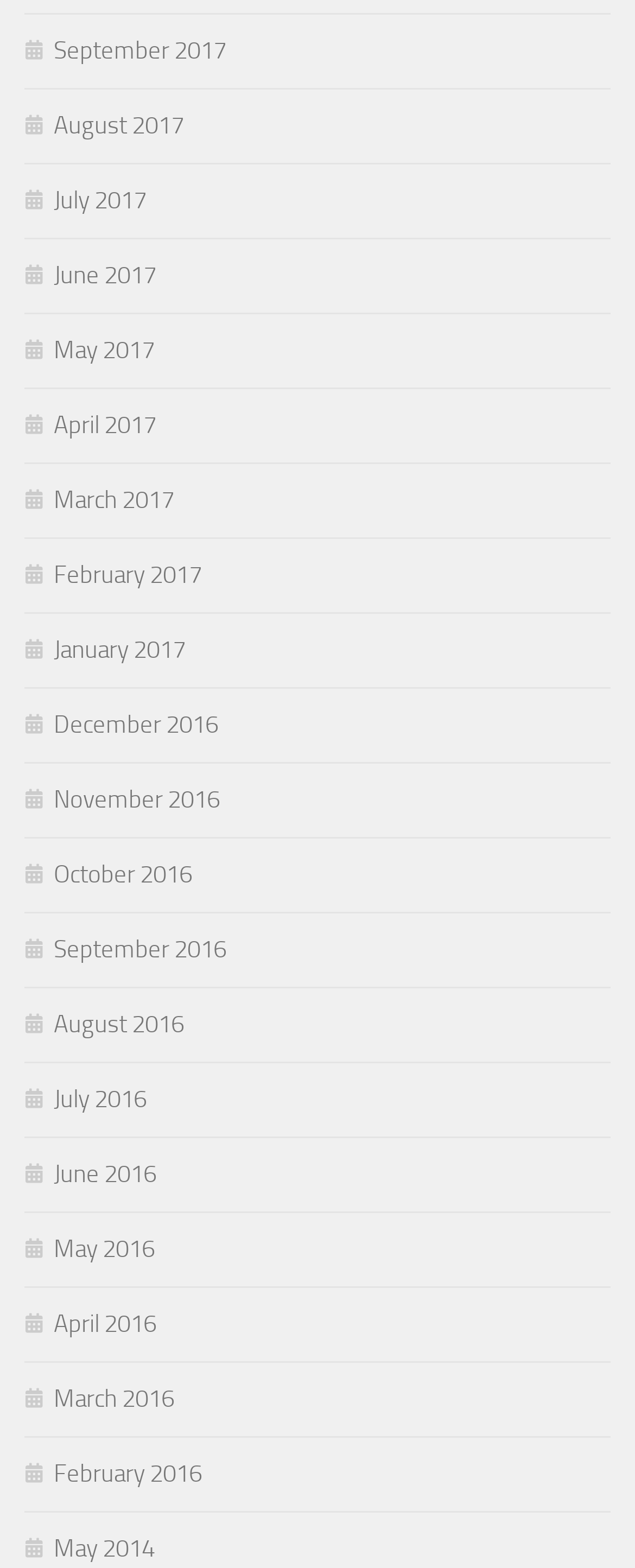Use a single word or phrase to answer the question: 
How many months are listed in 2017?

12